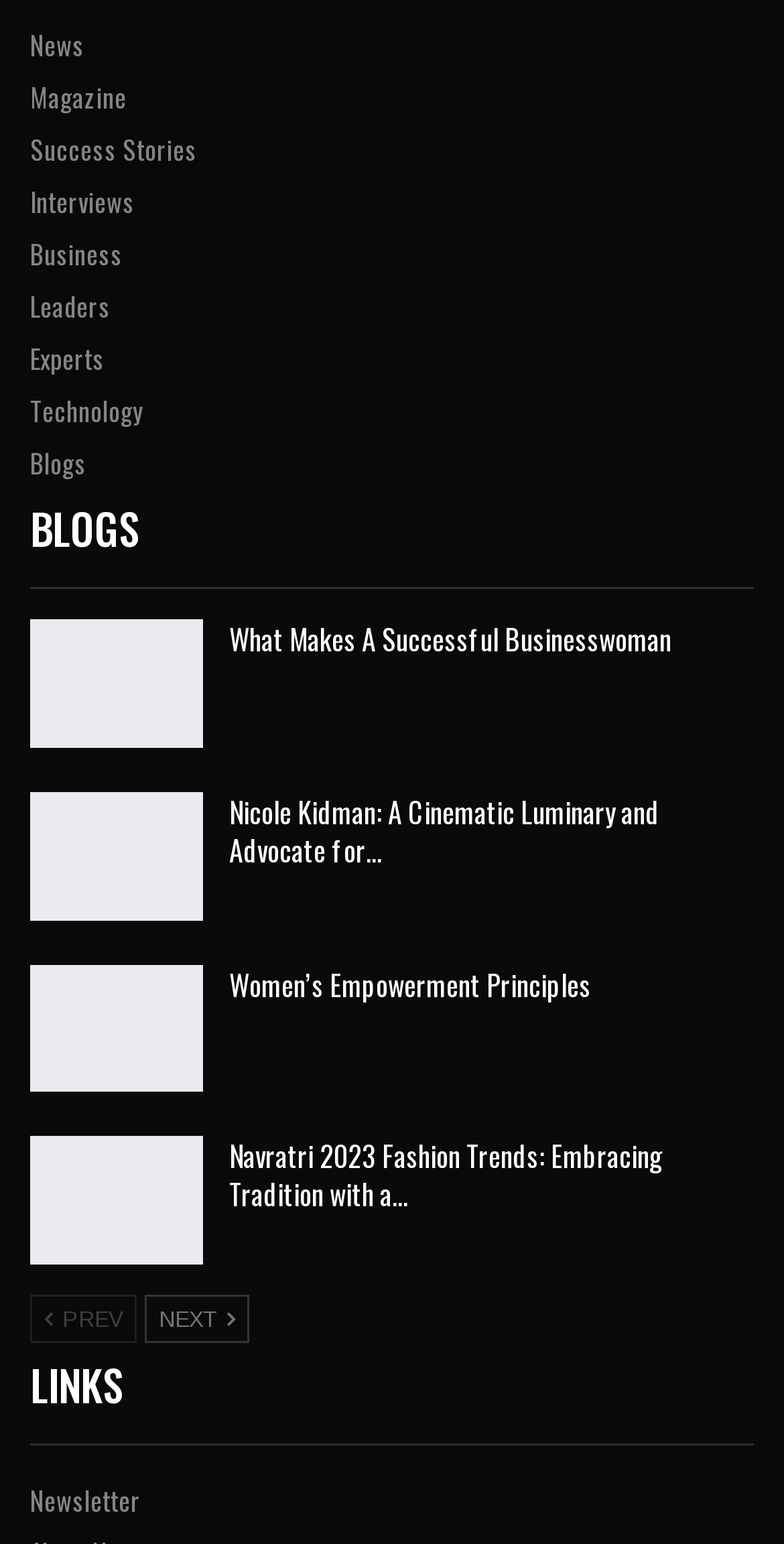Please determine the bounding box coordinates, formatted as (top-left x, top-left y, bottom-right x, bottom-right y), with all values as floating point numbers between 0 and 1. Identify the bounding box of the region described as: Facebook

None